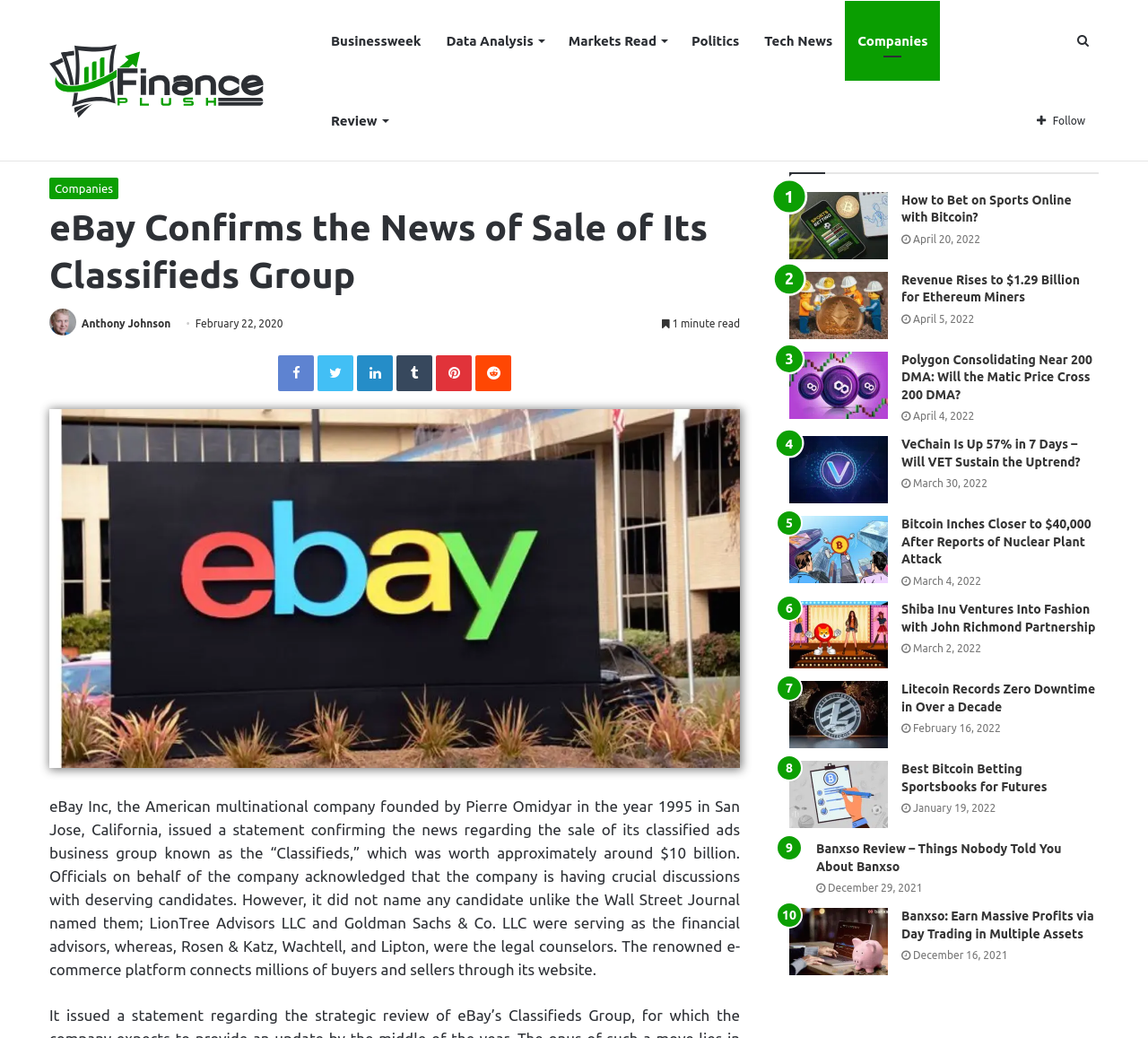Identify the bounding box coordinates for the region of the element that should be clicked to carry out the instruction: "Follow the news". The bounding box coordinates should be four float numbers between 0 and 1, i.e., [left, top, right, bottom].

[0.891, 0.078, 0.957, 0.155]